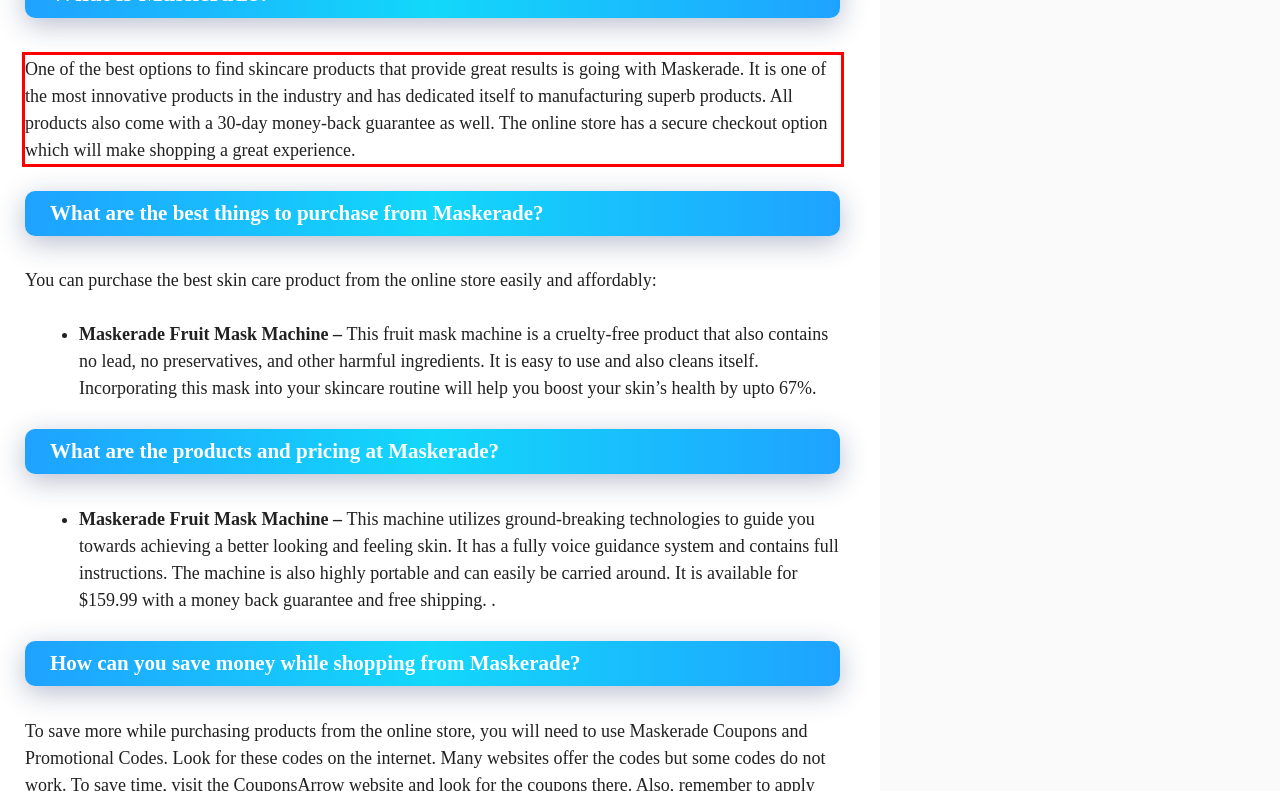Analyze the screenshot of the webpage that features a red bounding box and recognize the text content enclosed within this red bounding box.

One of the best options to find skincare products that provide great results is going with Maskerade. It is one of the most innovative products in the industry and has dedicated itself to manufacturing superb products. All products also come with a 30-day money-back guarantee as well. The online store has a secure checkout option which will make shopping a great experience.